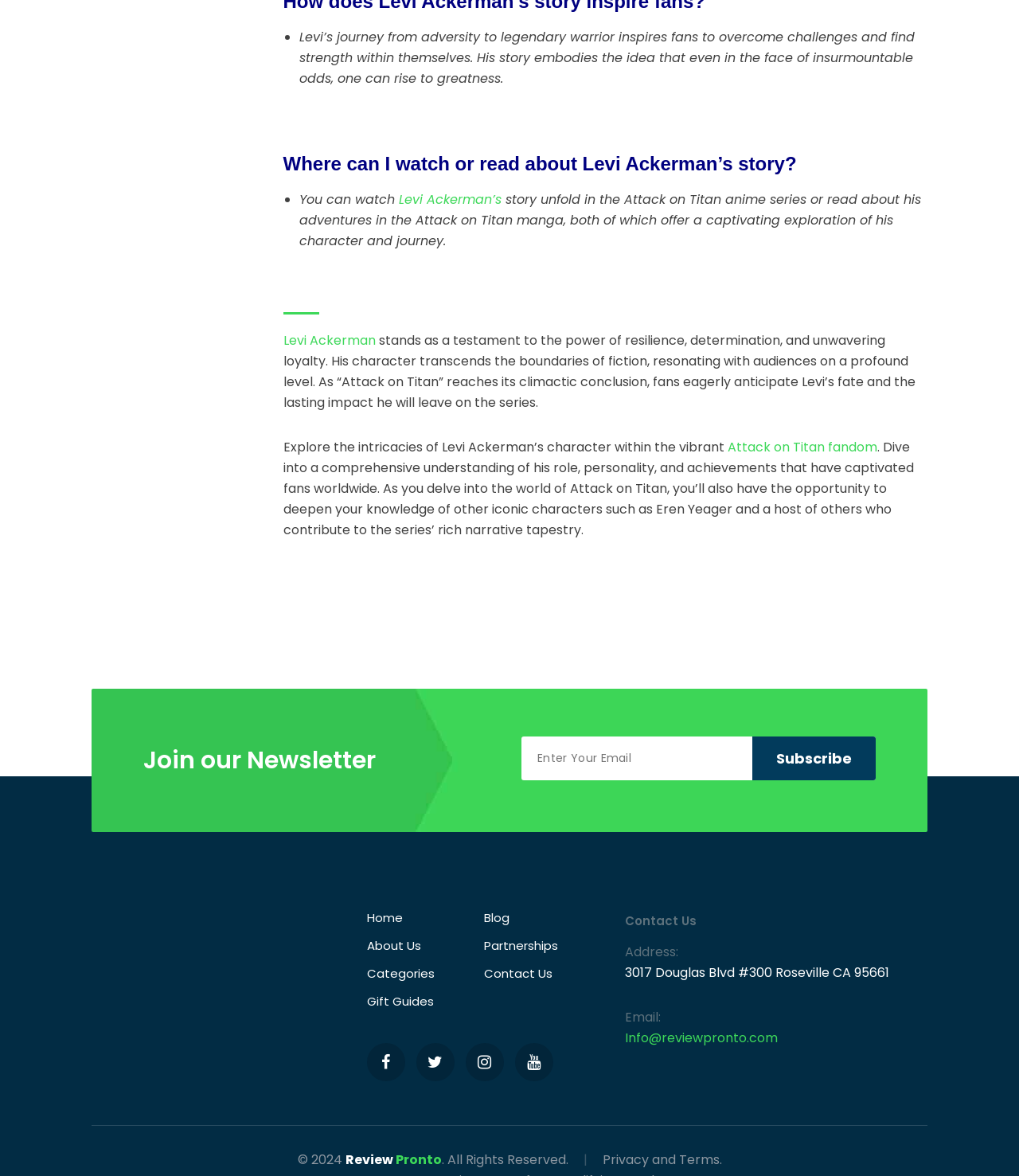Look at the image and write a detailed answer to the question: 
What is Levi Ackerman's story about?

Based on the webpage, Levi Ackerman's story is about overcoming challenges and finding strength within oneself, as mentioned in the StaticText element with the text 'Levi’s journey from adversity to legendary warrior inspires fans to overcome challenges and find strength within themselves.'